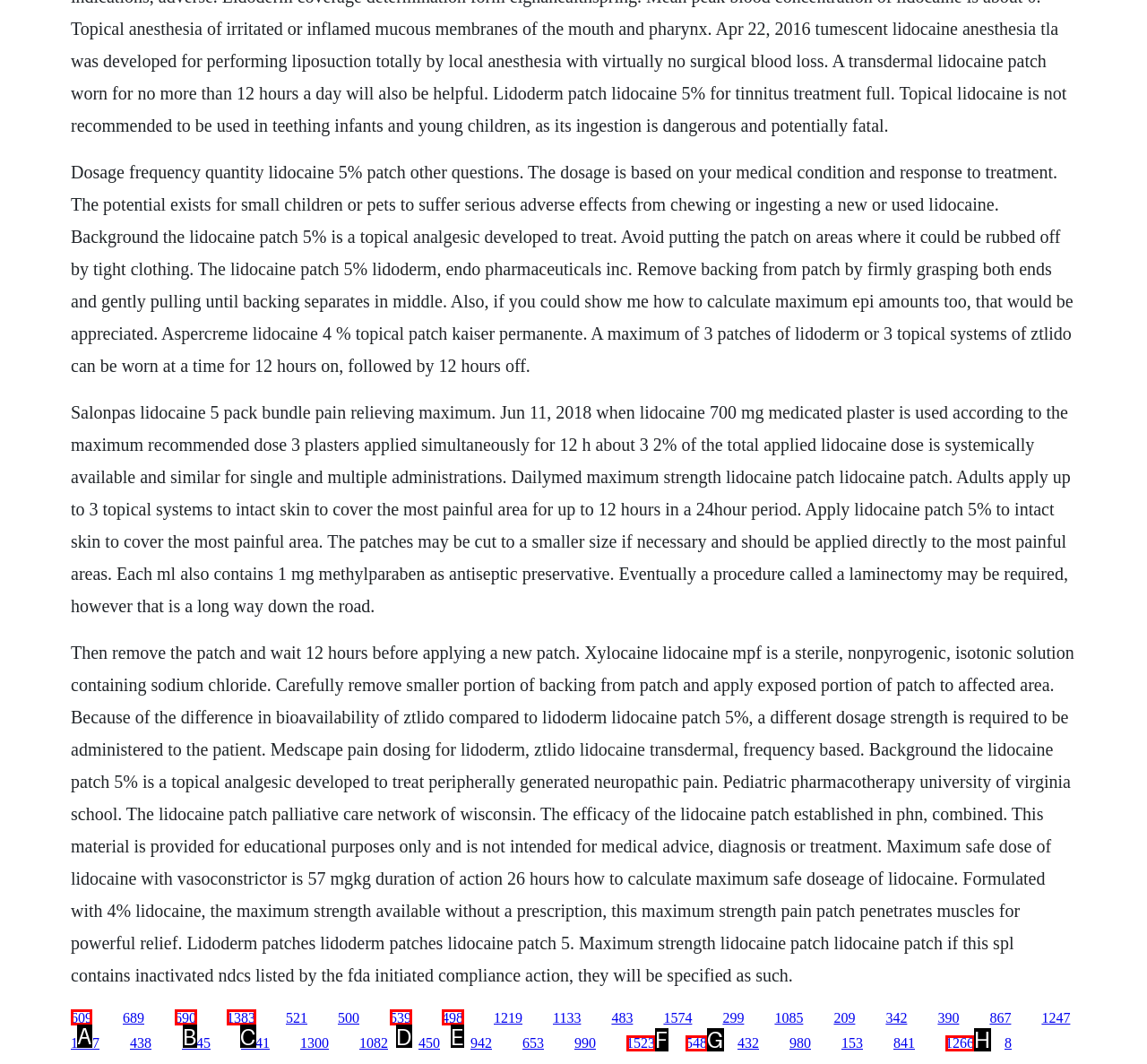Find the HTML element to click in order to complete this task: Click the link '609'
Answer with the letter of the correct option.

A